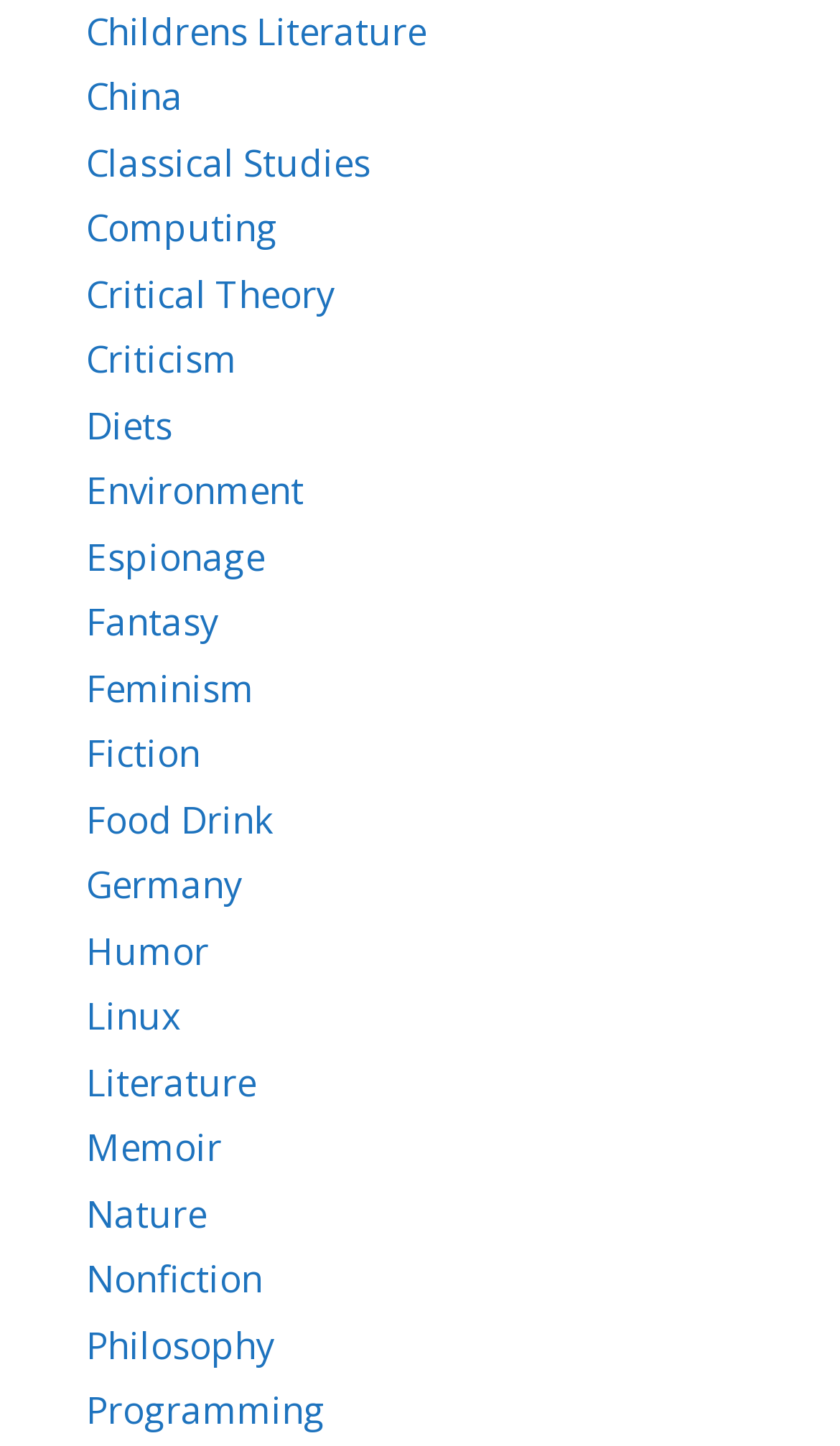Give a one-word or phrase response to the following question: What category is located below 'Critical Theory'?

Criticism